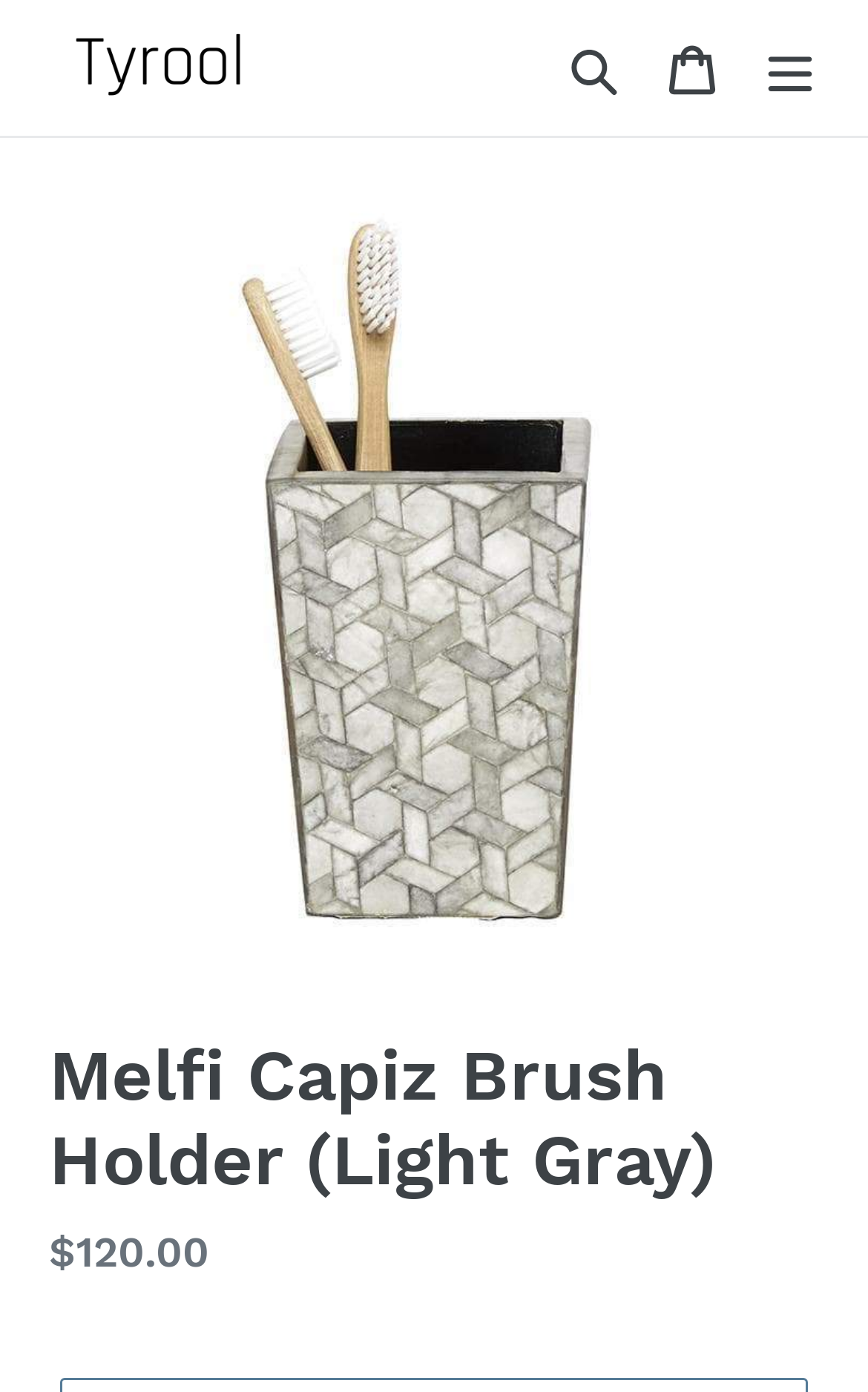Based on what you see in the screenshot, provide a thorough answer to this question: What is the purpose of the 'Cart' link?

I inferred the answer by looking at the link element with the text 'Cart' which is likely to take the user to their shopping cart, allowing them to view and manage their items.